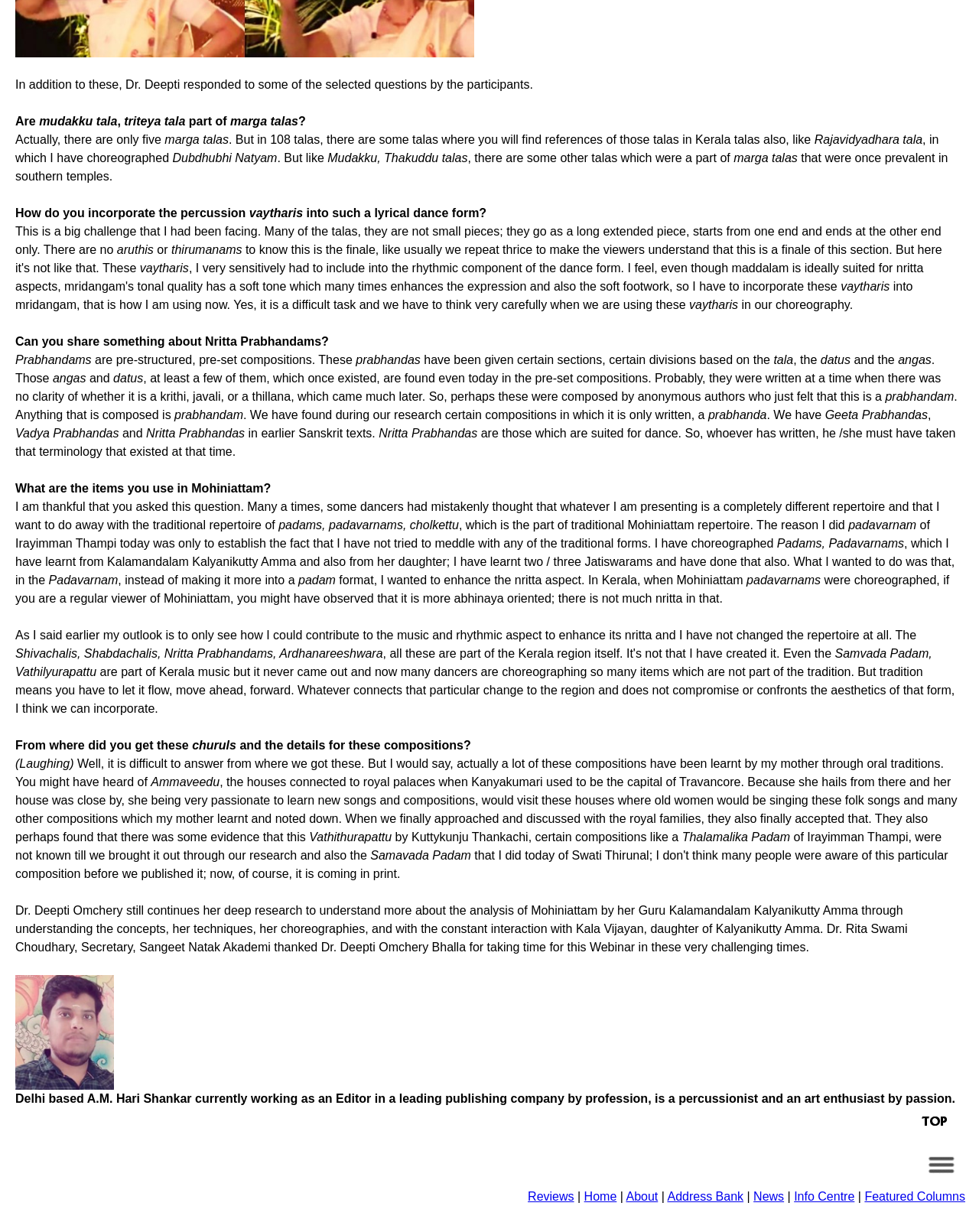Could you provide the bounding box coordinates for the portion of the screen to click to complete this instruction: "learn about Dr. Deepti's response to questions"?

[0.016, 0.063, 0.544, 0.074]